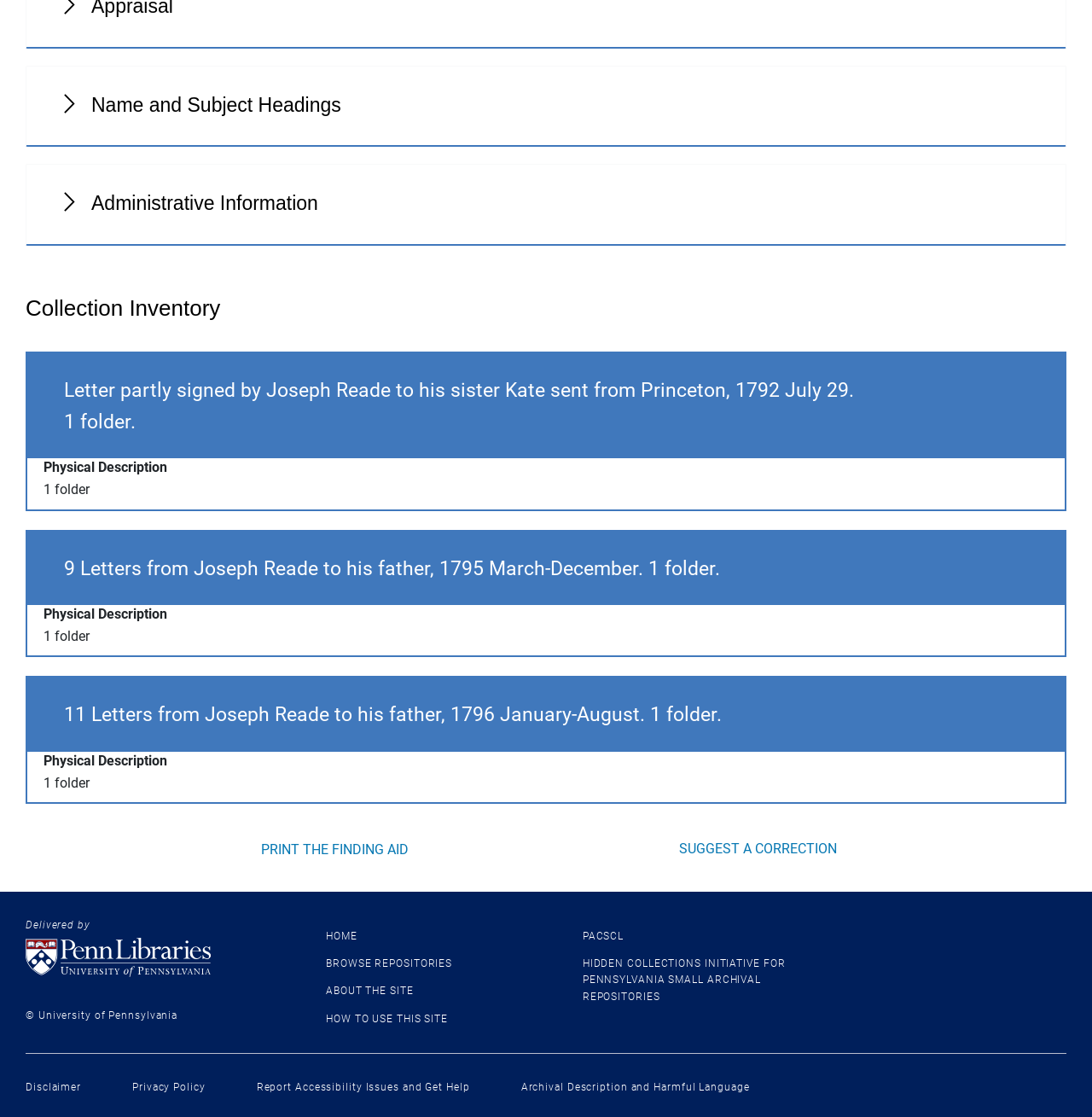Please find the bounding box coordinates of the clickable region needed to complete the following instruction: "Expand Name and Subject Headings". The bounding box coordinates must consist of four float numbers between 0 and 1, i.e., [left, top, right, bottom].

[0.023, 0.058, 0.977, 0.131]